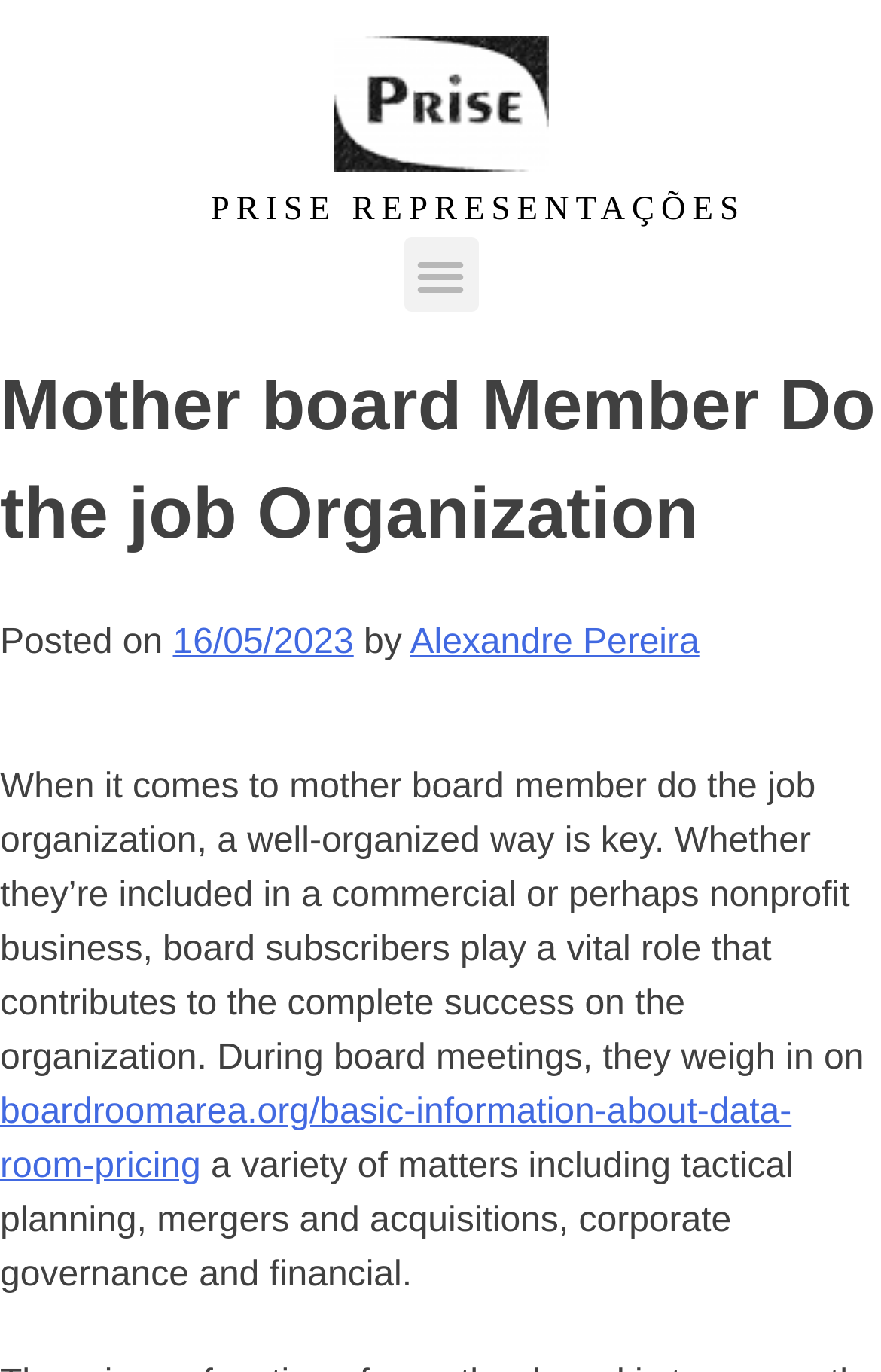What is the date of the post?
Kindly offer a comprehensive and detailed response to the question.

I found a link element with the text '16/05/2023' which is likely the date of the post, as it is accompanied by the text 'Posted on'.